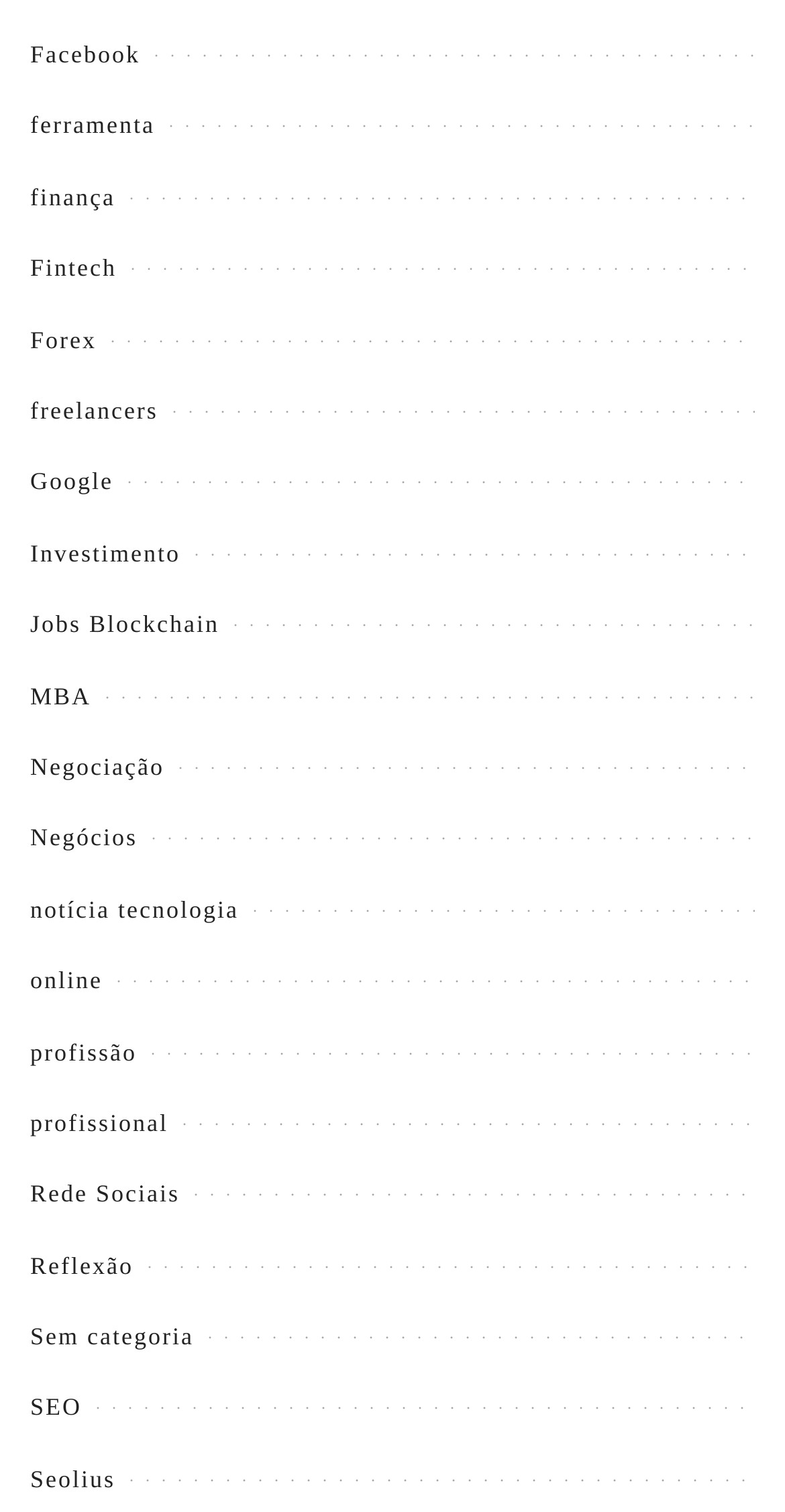Please identify the bounding box coordinates of the element that needs to be clicked to perform the following instruction: "Read Pitchfork Music Festival 2016: Friday Preview".

None